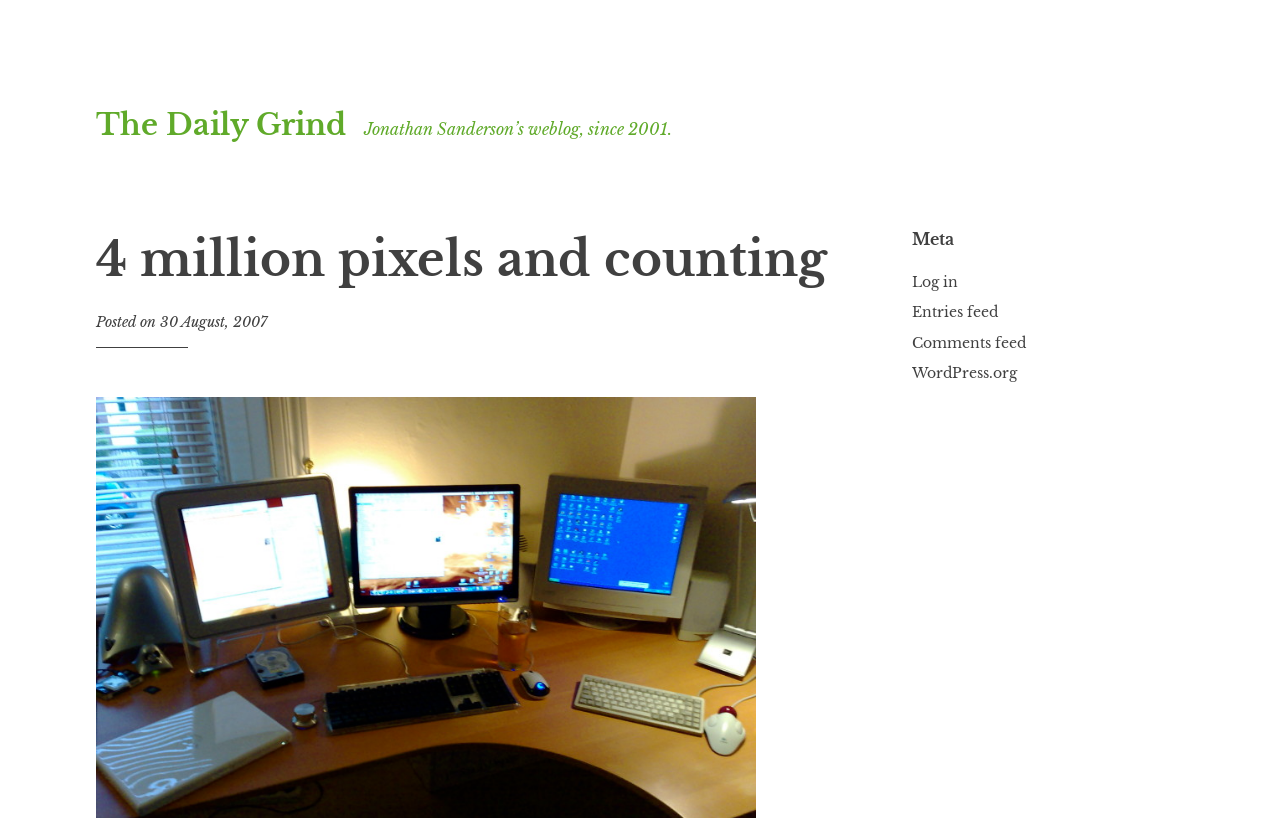Please study the image and answer the question comprehensively:
What is the type of feed available?

The type of feed available can be found in the link element with the text 'Entries feed' which is located in the complementary section of the webpage, indicating that it is one of the types of feeds available.